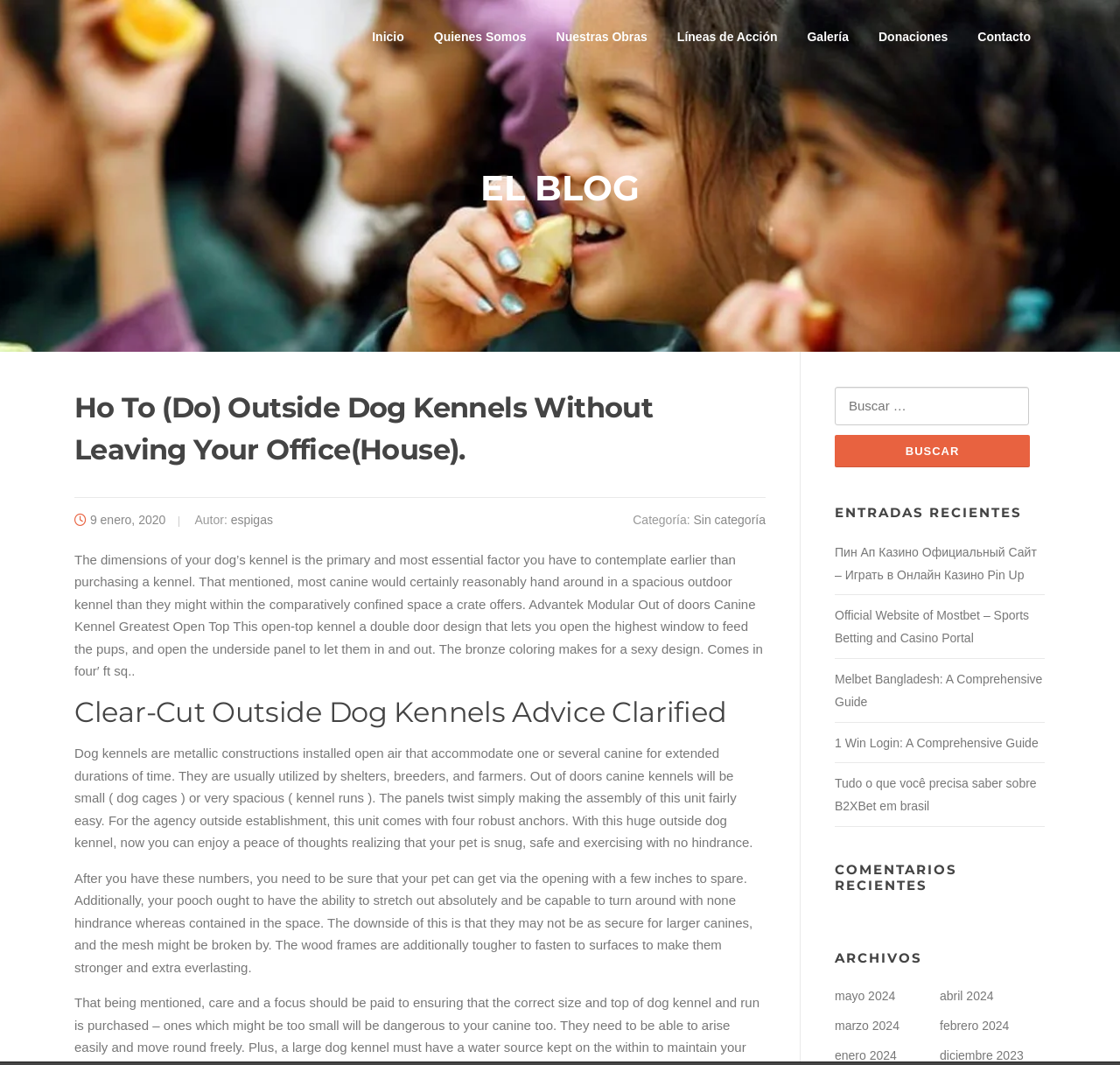What is the date of the latest blog post?
Provide a concise answer using a single word or phrase based on the image.

9 enero, 2020